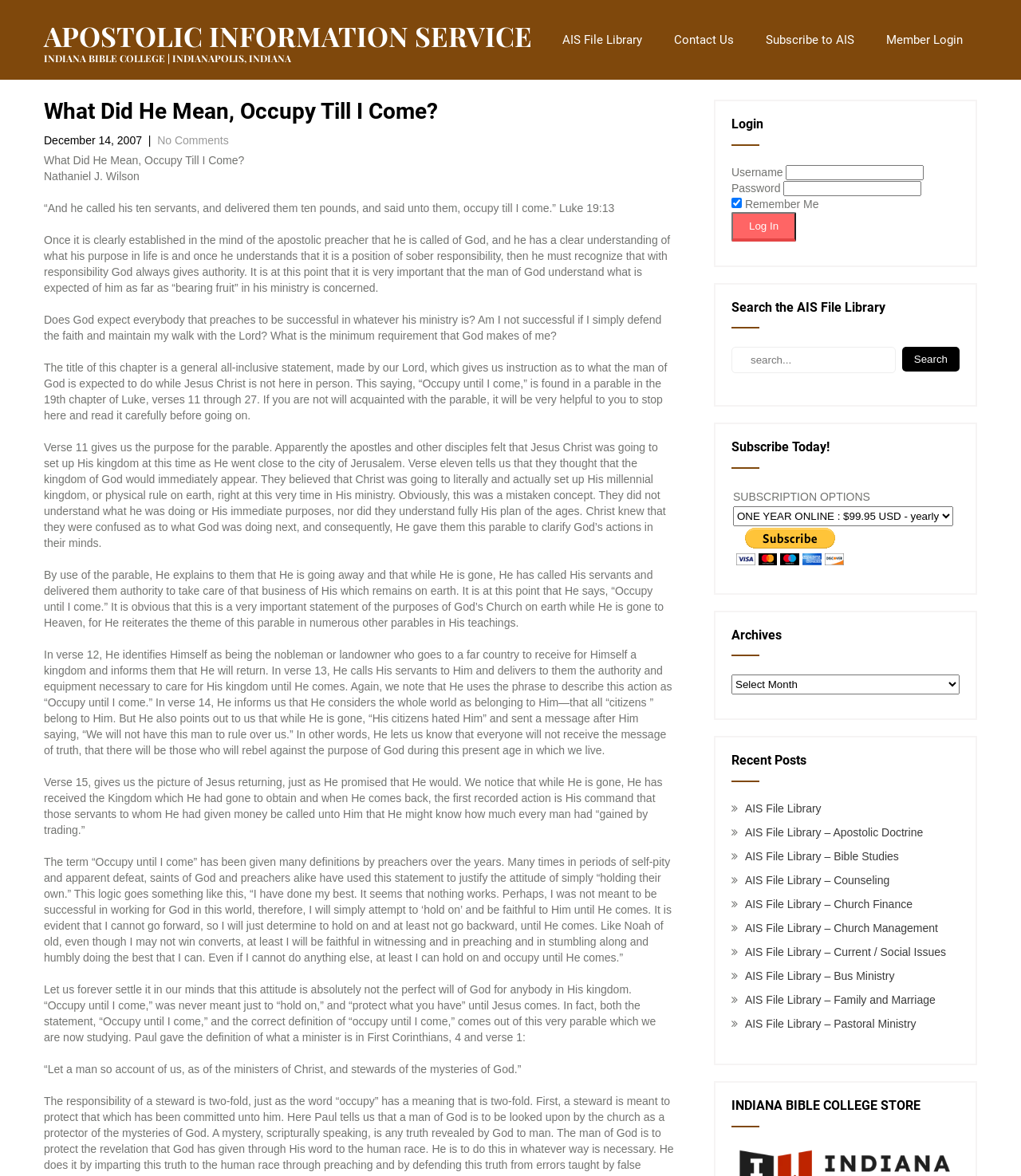Identify the bounding box for the UI element described as: "Go to Crypto Signals". The coordinates should be four float numbers between 0 and 1, i.e., [left, top, right, bottom].

None